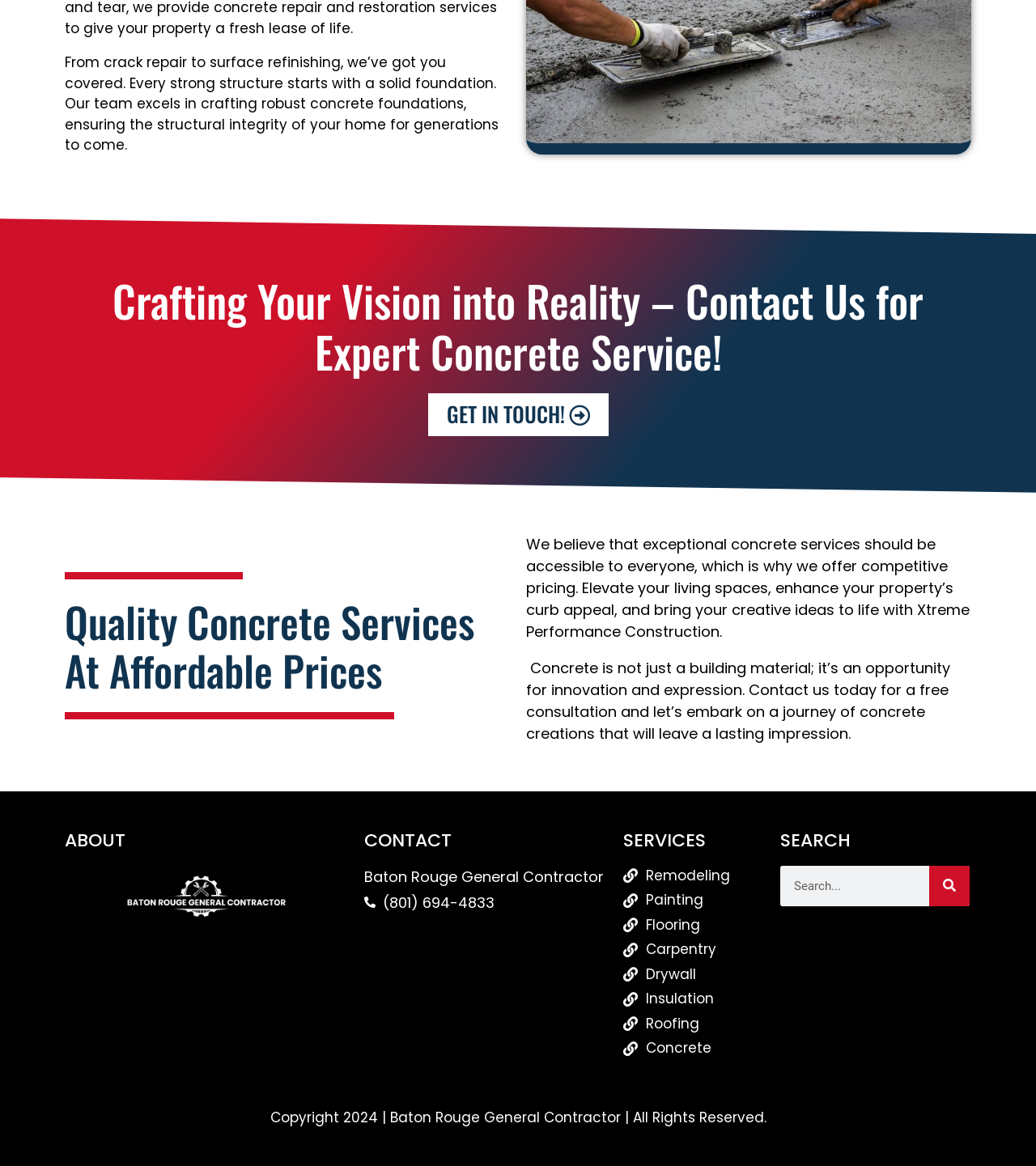Using the information shown in the image, answer the question with as much detail as possible: What services does the company offer?

The links under the 'SERVICES' heading, such as 'Remodeling', 'Painting', 'Flooring', etc., suggest that the company offers a range of services including remodeling, painting, flooring, and more.